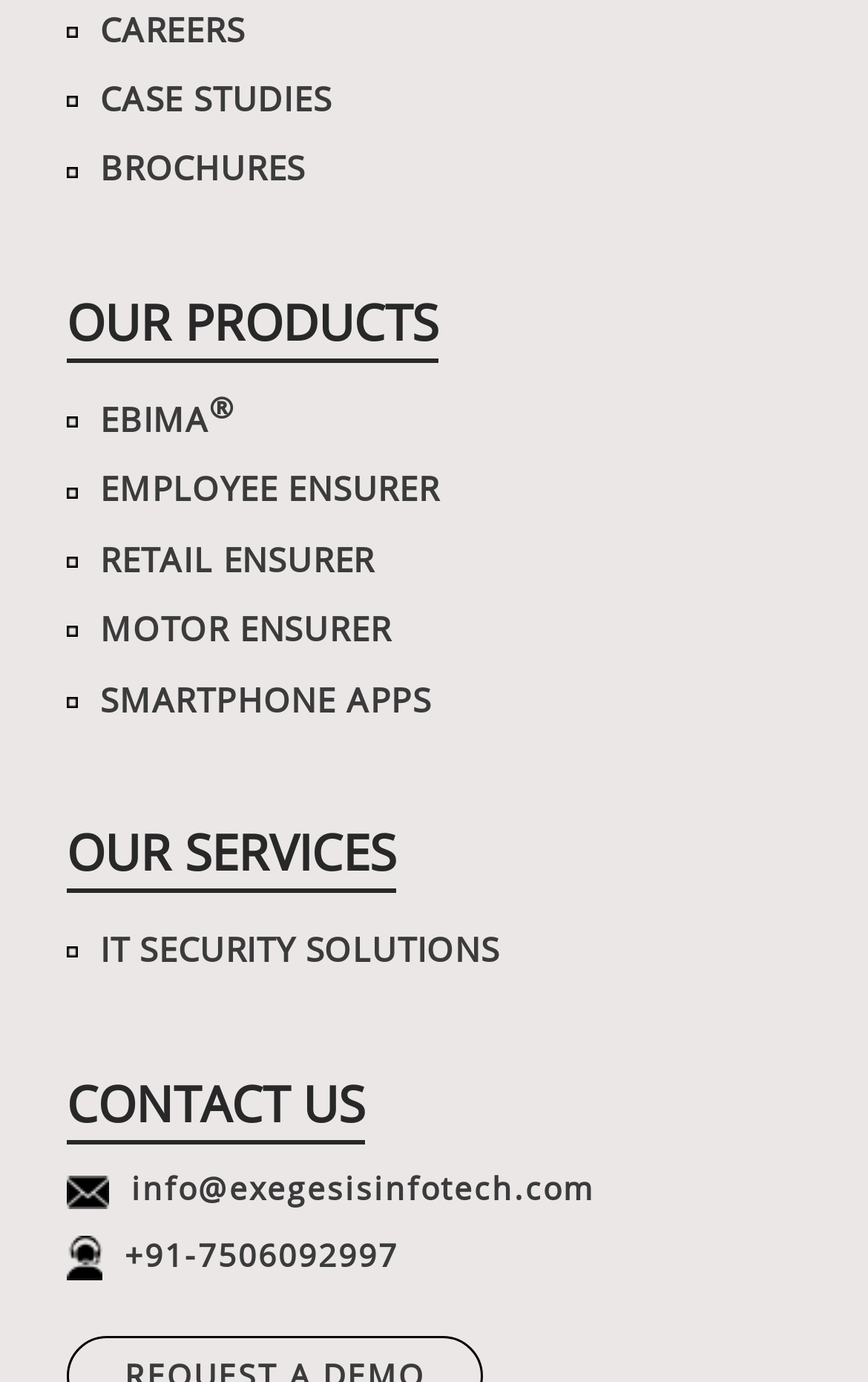Determine the bounding box coordinates of the UI element that matches the following description: "Smartphone Apps". The coordinates should be four float numbers between 0 and 1 in the format [left, top, right, bottom].

[0.077, 0.481, 0.536, 0.532]